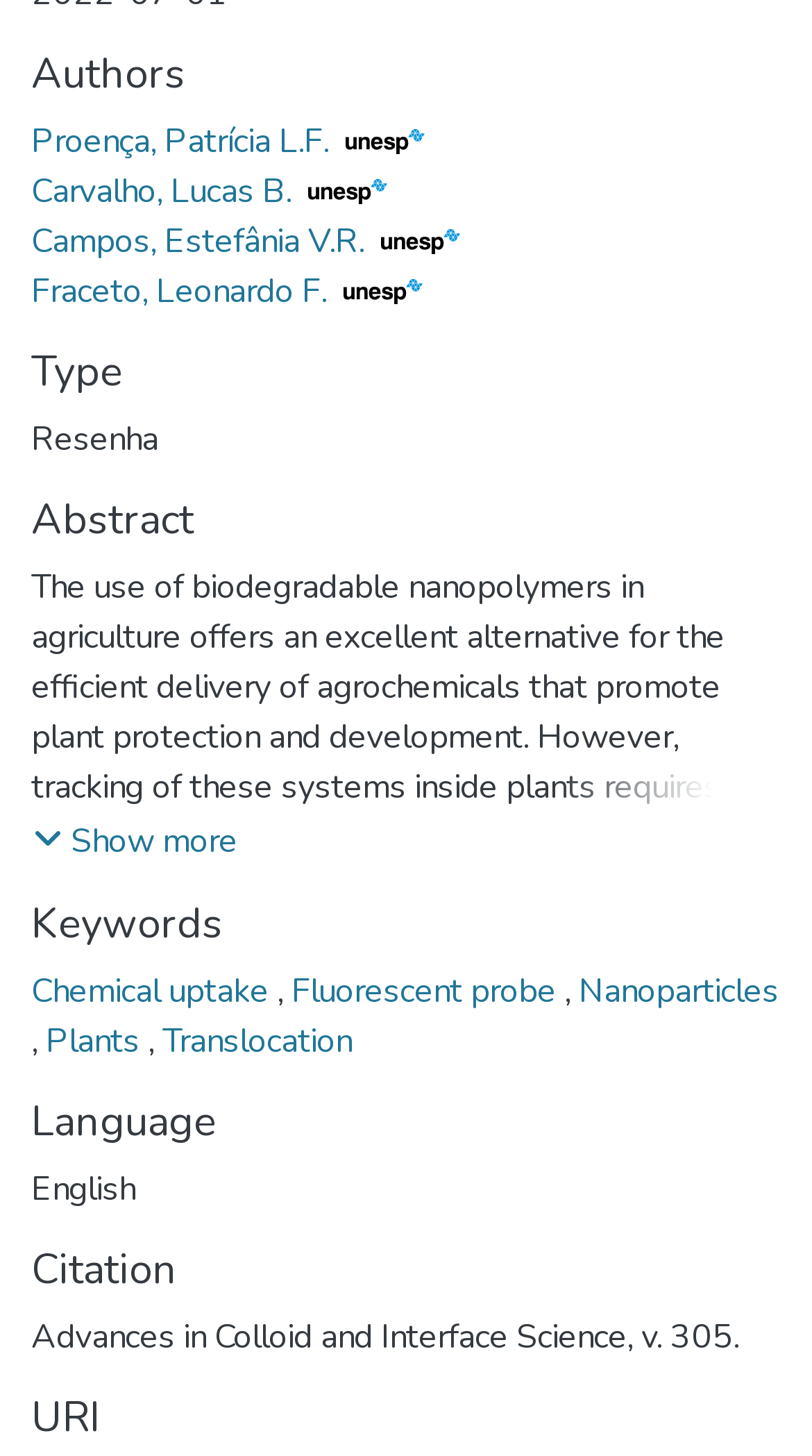Please provide a comprehensive answer to the question below using the information from the image: How many authors are listed?

There are four link elements with text 'Proença, Patrícia L.F.', 'Carvalho, Lucas B.', 'Campos, Estefânia V.R.', and 'Fraceto, Leonardo F.' which are likely the authors of the content.